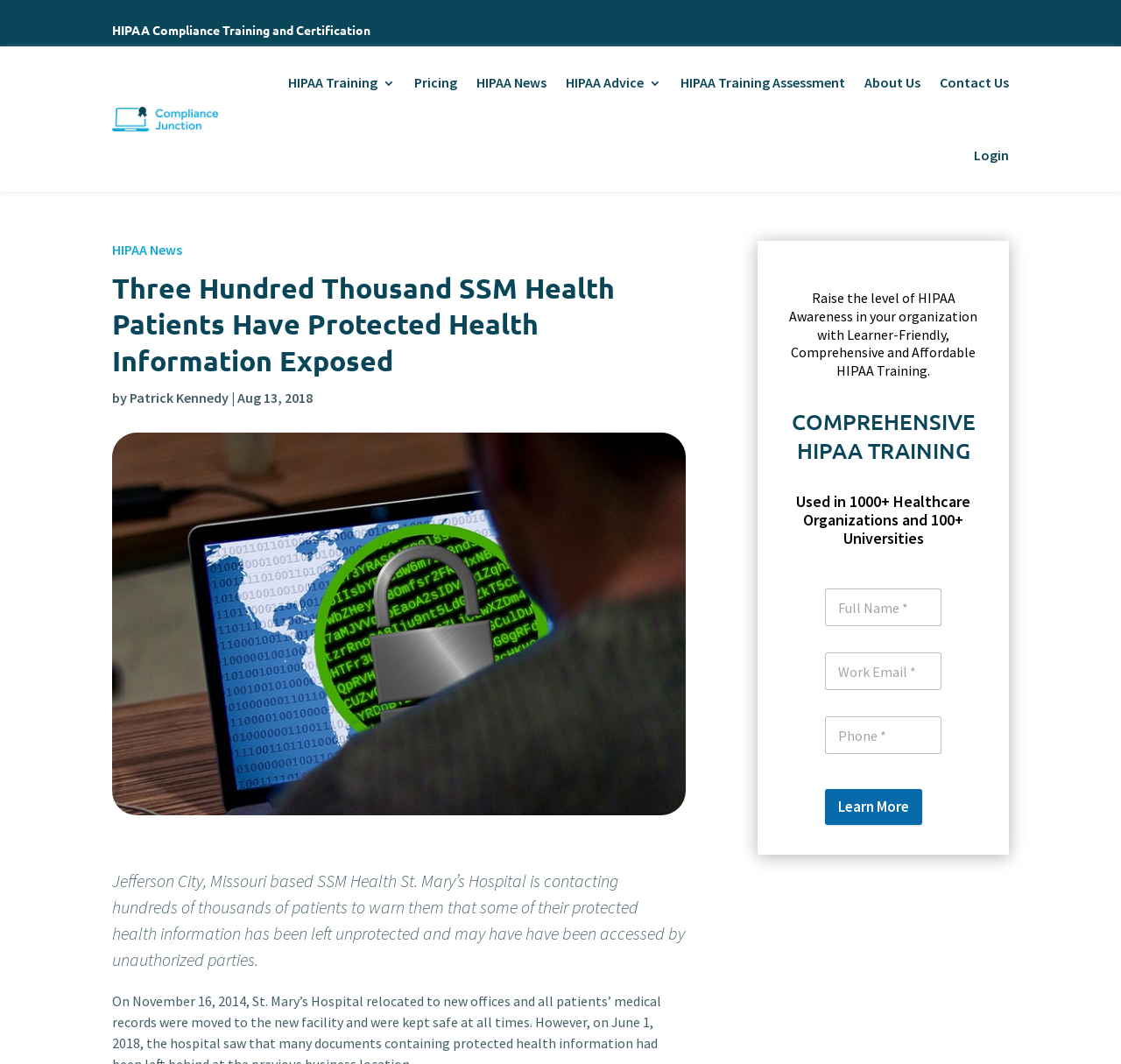Identify the bounding box of the HTML element described here: "Patrick Kennedy". Provide the coordinates as four float numbers between 0 and 1: [left, top, right, bottom].

[0.116, 0.365, 0.204, 0.382]